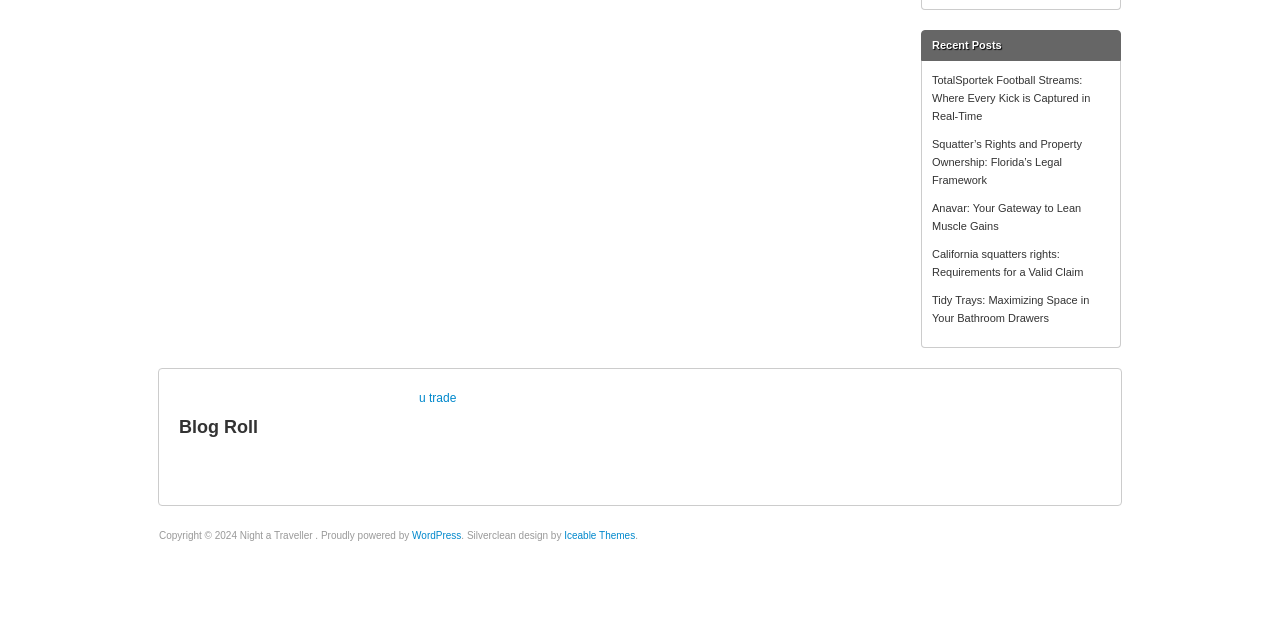Provide the bounding box coordinates of the HTML element this sentence describes: "WordPress".

[0.322, 0.828, 0.36, 0.845]